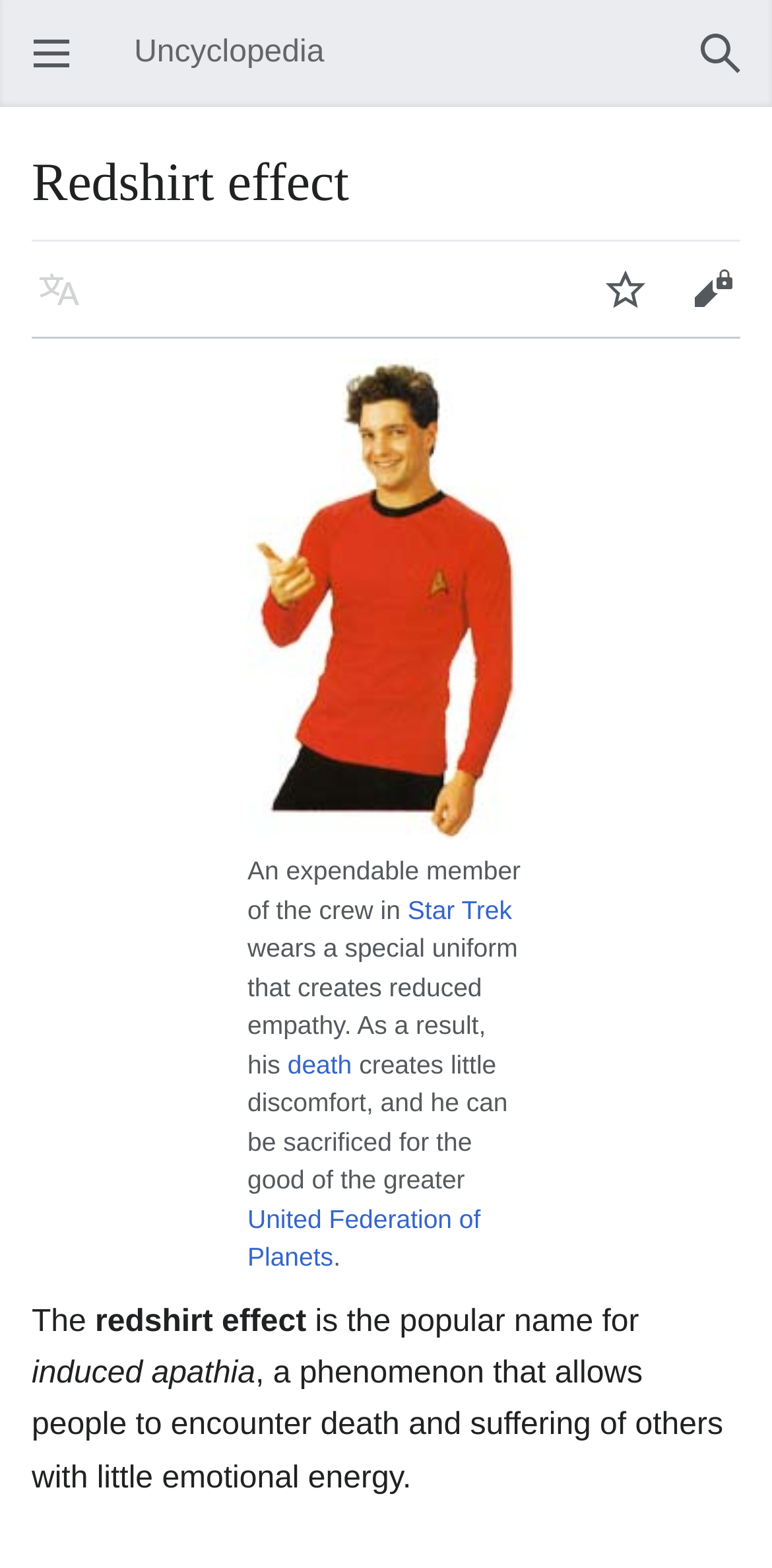Based on the image, please respond to the question with as much detail as possible:
What is the name of the organization mentioned in the text?

I found the answer by reading the text on the webpage, which mentions 'United Federation of Planets' as a link. This suggests that it is an organization being referred to in the context of the redshirt effect.